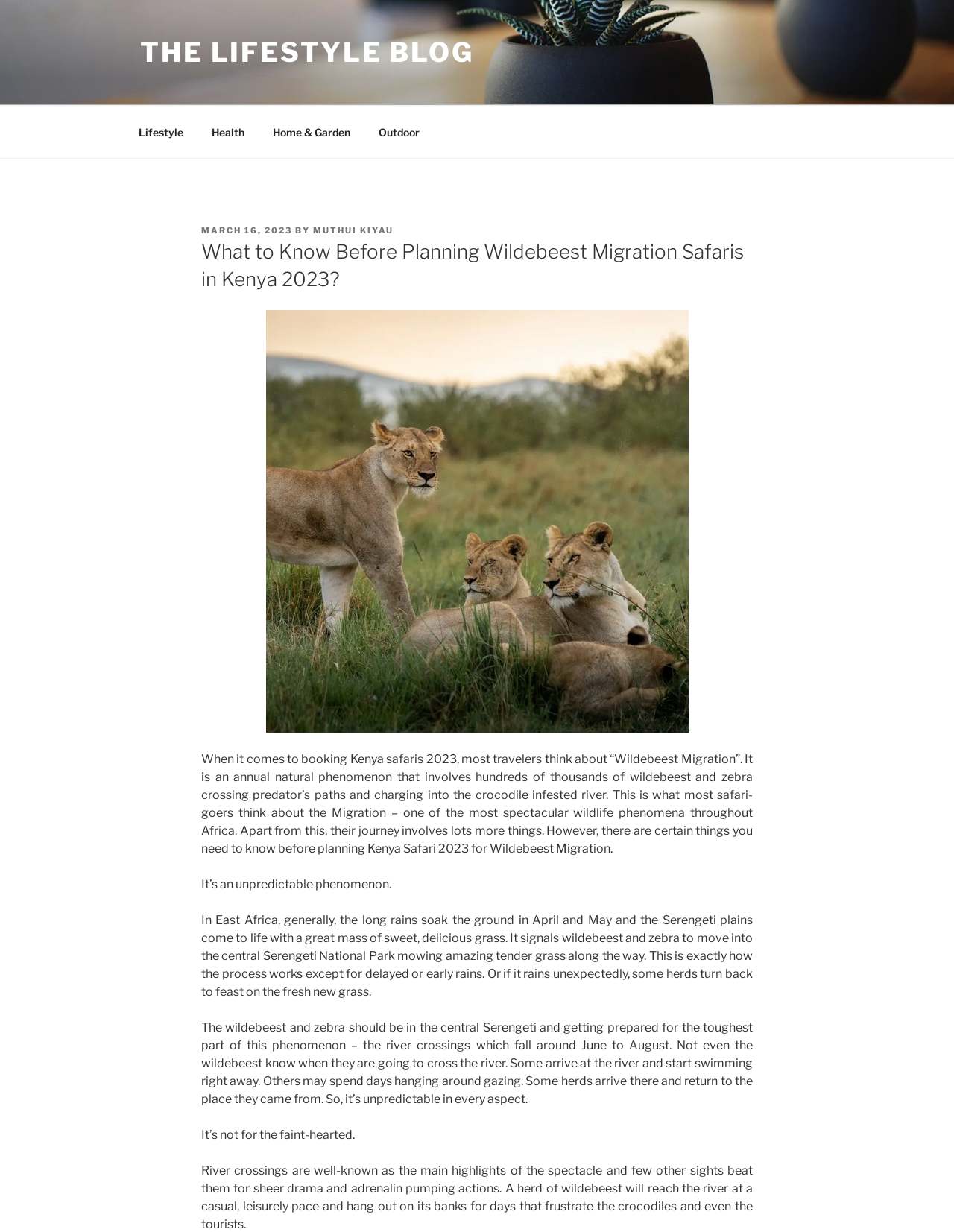Create an elaborate caption that covers all aspects of the webpage.

The webpage is about planning Wildebeest Migration Safaris in Kenya for 2023. At the top, there is a link to "THE LIFESTYLE BLOG" and a navigation menu with four links: "Lifestyle", "Health", "Home & Garden", and "Outdoor". 

Below the navigation menu, there is a header section with a posted date "MARCH 16, 2023" and the author's name "MUTHUI KIYAU". The main title of the article "What to Know Before Planning Wildebeest Migration Safaris in Kenya 2023?" is displayed prominently.

To the right of the header section, there is an image that takes up about half of the page's width. Below the image, there is a long paragraph of text that introduces the concept of Wildebeest Migration and its significance in Kenya safaris. 

The rest of the page is divided into several sections of text, each discussing a specific aspect of Wildebeest Migration. The first section explains that the phenomenon is unpredictable, followed by a section that describes the process of wildebeest and zebra moving into the central Serengeti National Park. 

The next section discusses the river crossings, which are a crucial part of the Wildebeest Migration, and how unpredictable they can be. The final section emphasizes that the experience is not for the faint-hearted, highlighting the drama and adrenaline-pumping actions of the river crossings.